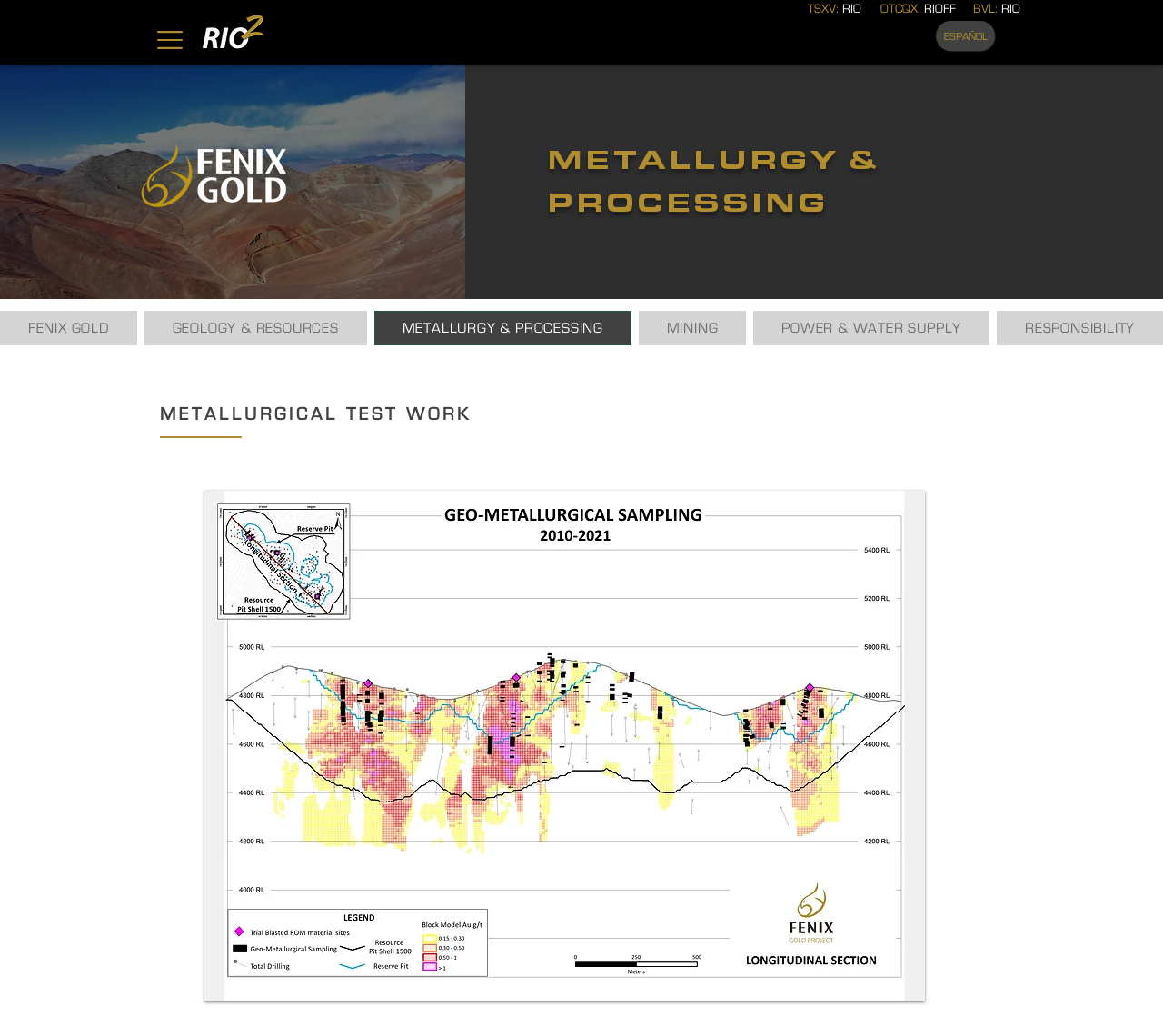Given the webpage screenshot, identify the bounding box of the UI element that matches this description: "ESPAÑOL".

[0.805, 0.02, 0.855, 0.049]